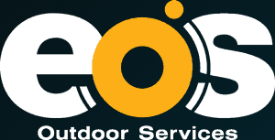Please analyze the image and give a detailed answer to the question:
What is the typeface of the 'eos' letters?

The caption describes the 'eos' letters as being in a bold, sans-serif typeface, which indicates a modern and clean font style.